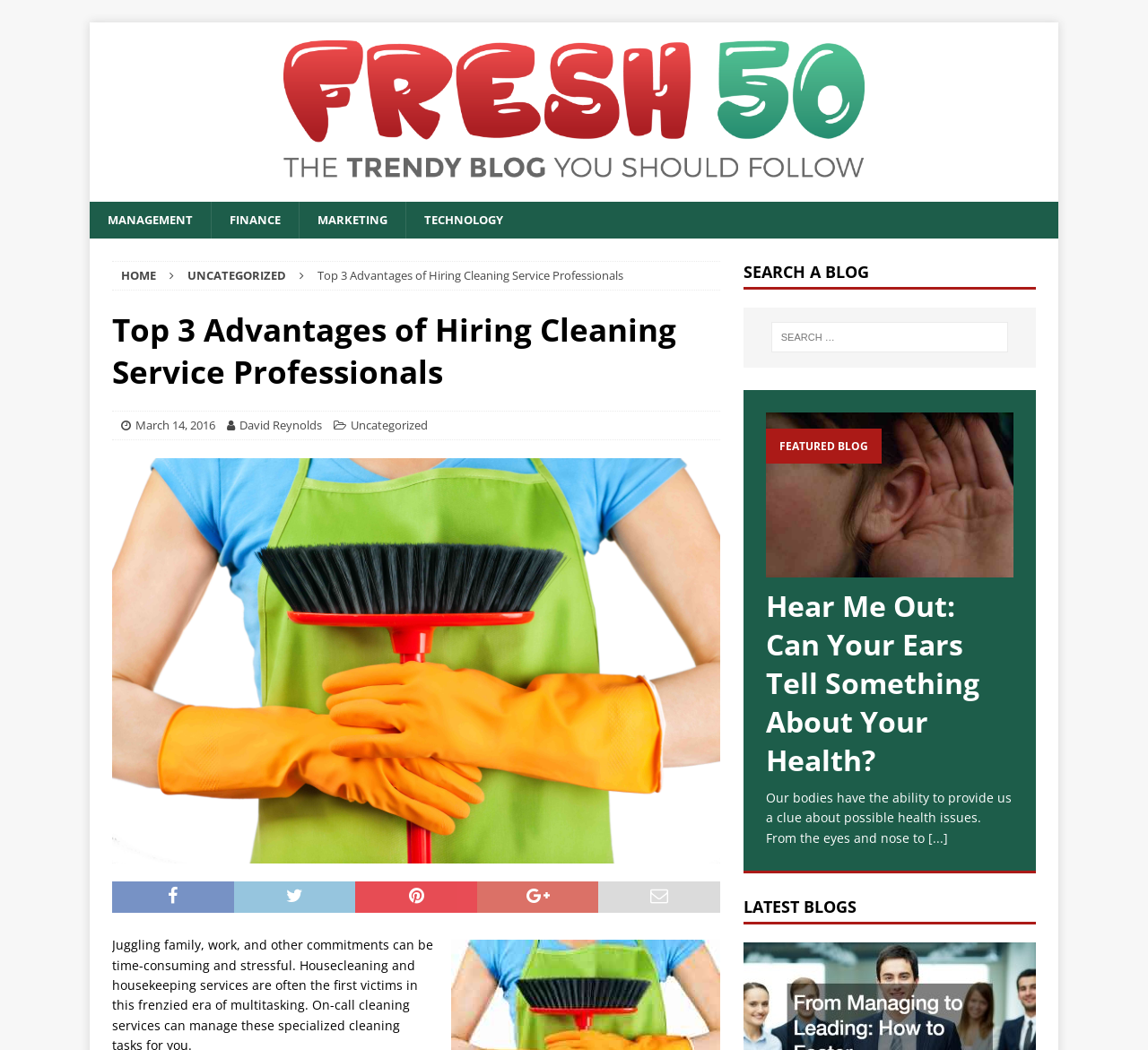Generate the text content of the main heading of the webpage.

Top 3 Advantages of Hiring Cleaning Service Professionals